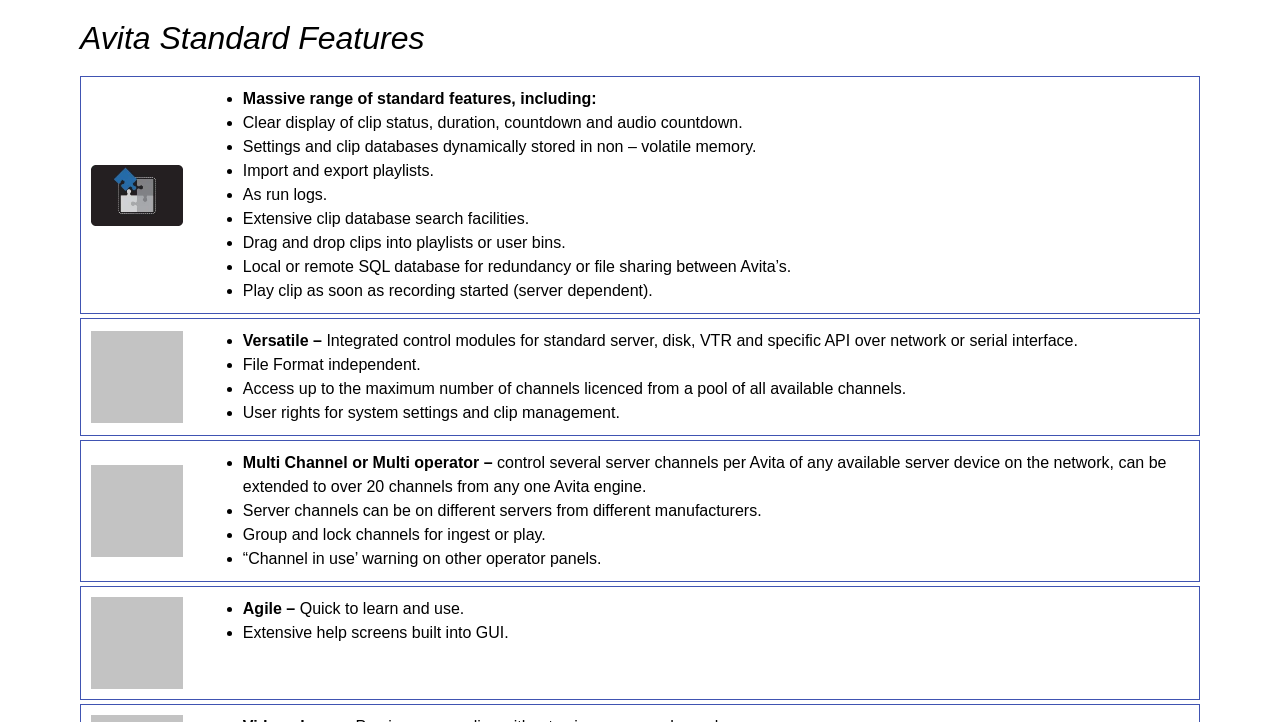Locate the bounding box coordinates of the segment that needs to be clicked to meet this instruction: "View Avita standard features".

[0.062, 0.031, 0.938, 0.075]